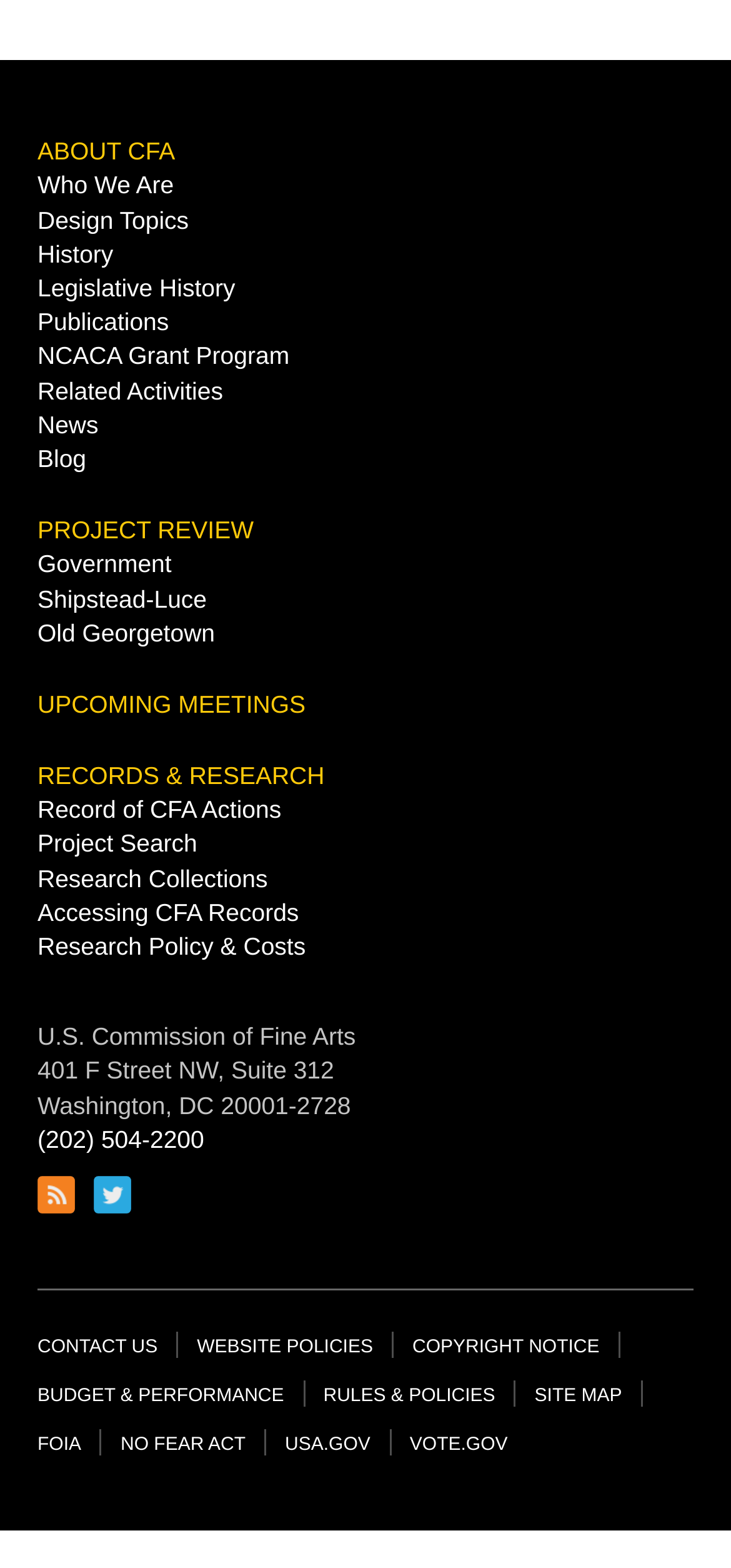Pinpoint the bounding box coordinates of the element to be clicked to execute the instruction: "Visit the NEWS page".

[0.051, 0.262, 0.135, 0.28]